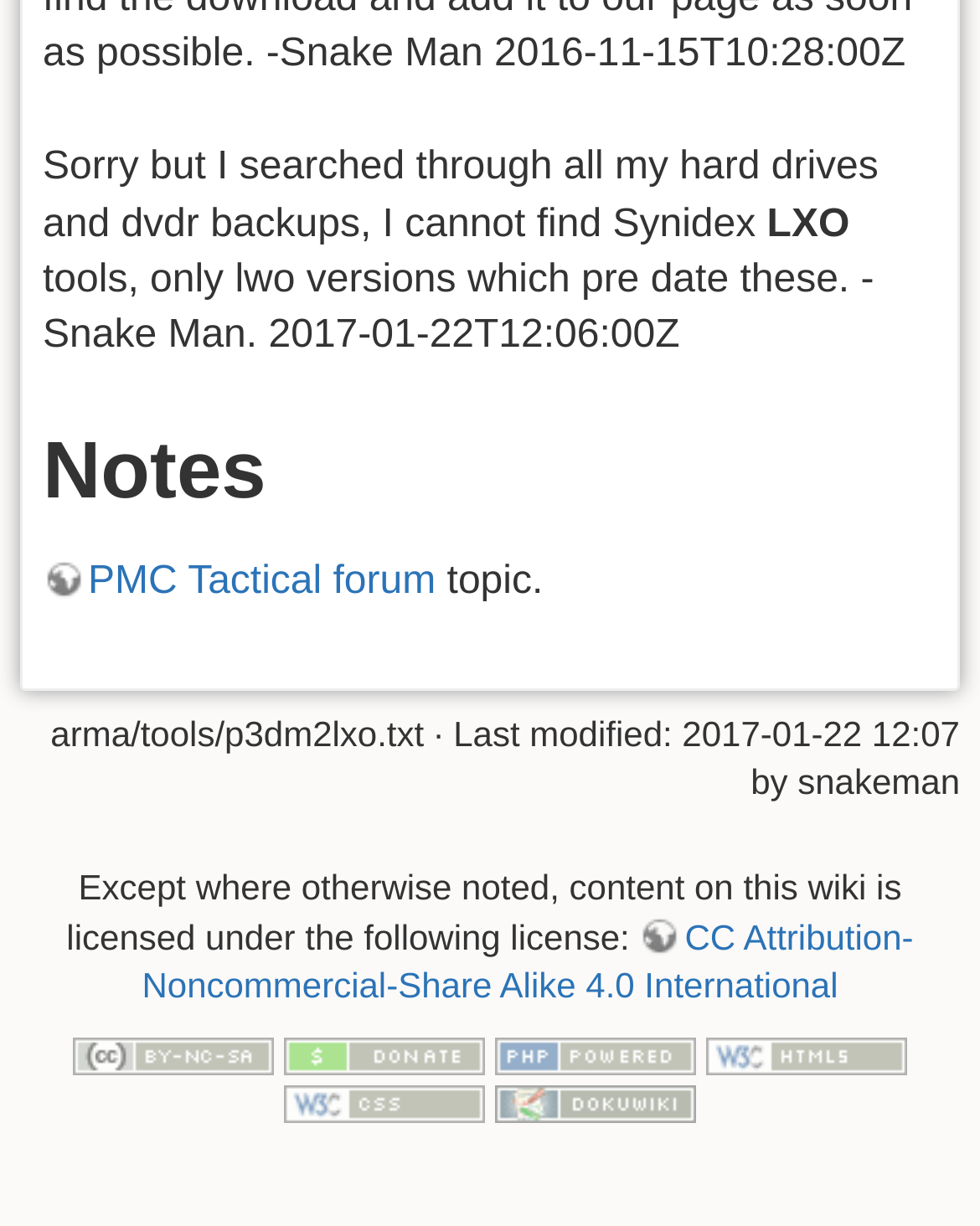Please answer the following question using a single word or phrase: 
What is the file mentioned on the webpage?

p3dm2lxo.txt